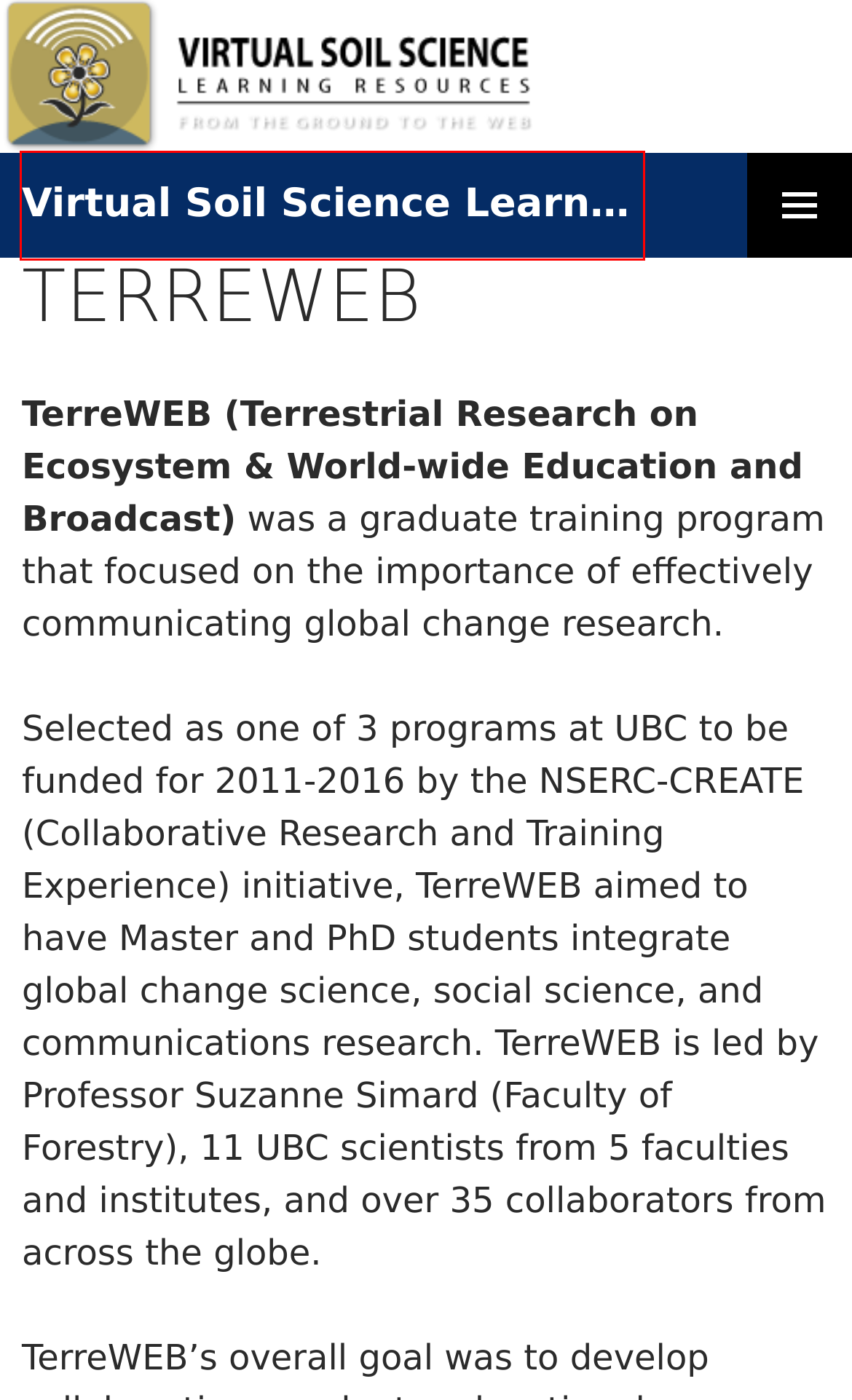Analyze the given webpage screenshot and identify the UI element within the red bounding box. Select the webpage description that best matches what you expect the new webpage to look like after clicking the element. Here are the candidates:
A. Basic Soil Science Principles | Virtual Soil Science Learning Resources
B. Soil Identification & Classification Course | Virtual Soil Science Learning Resources
C. Virtual Soil Science Learning Resources
D. Virtual Soil Labs Modules | Virtual Soil Science Learning Resources
E. The Soil Monolith Collection at UBC | Virtual Soil Science Learning Resources
F. APBI 100 – Soil and the Global Environment | Virtual Soil Science Learning Resources
G. Virtual Soil Processes | Virtual Soil Science Learning Resources
H. BC Soil Web Collaborative | Virtual Soil Science Learning Resources

C